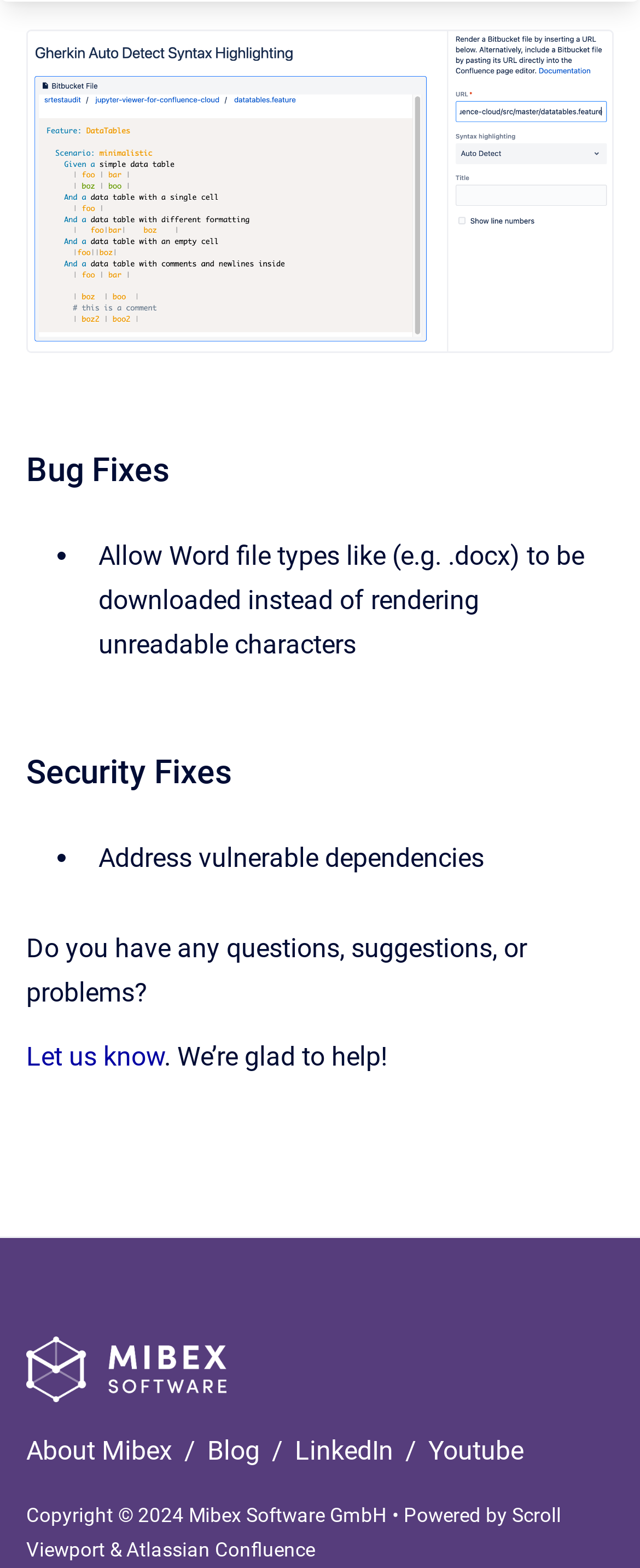How many types of fixes are mentioned?
Based on the visual details in the image, please answer the question thoroughly.

There are 2 types of fixes mentioned on the webpage, namely 'Bug Fixes' and 'Security Fixes', as indicated by the headings 'Bug Fixes' and 'Security Fixes'.